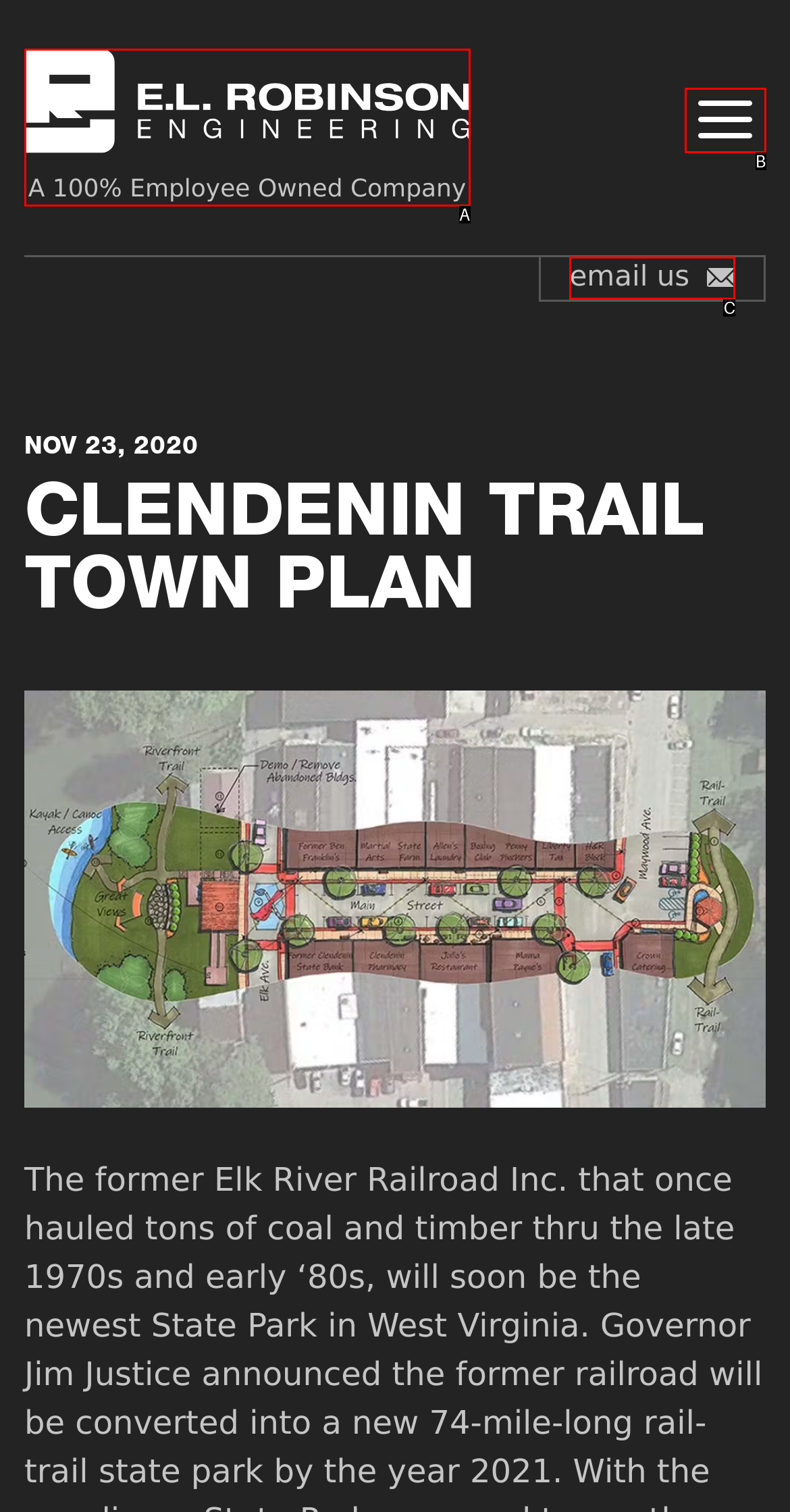Choose the HTML element that matches the description: A 100% Employee Owned Company
Reply with the letter of the correct option from the given choices.

A